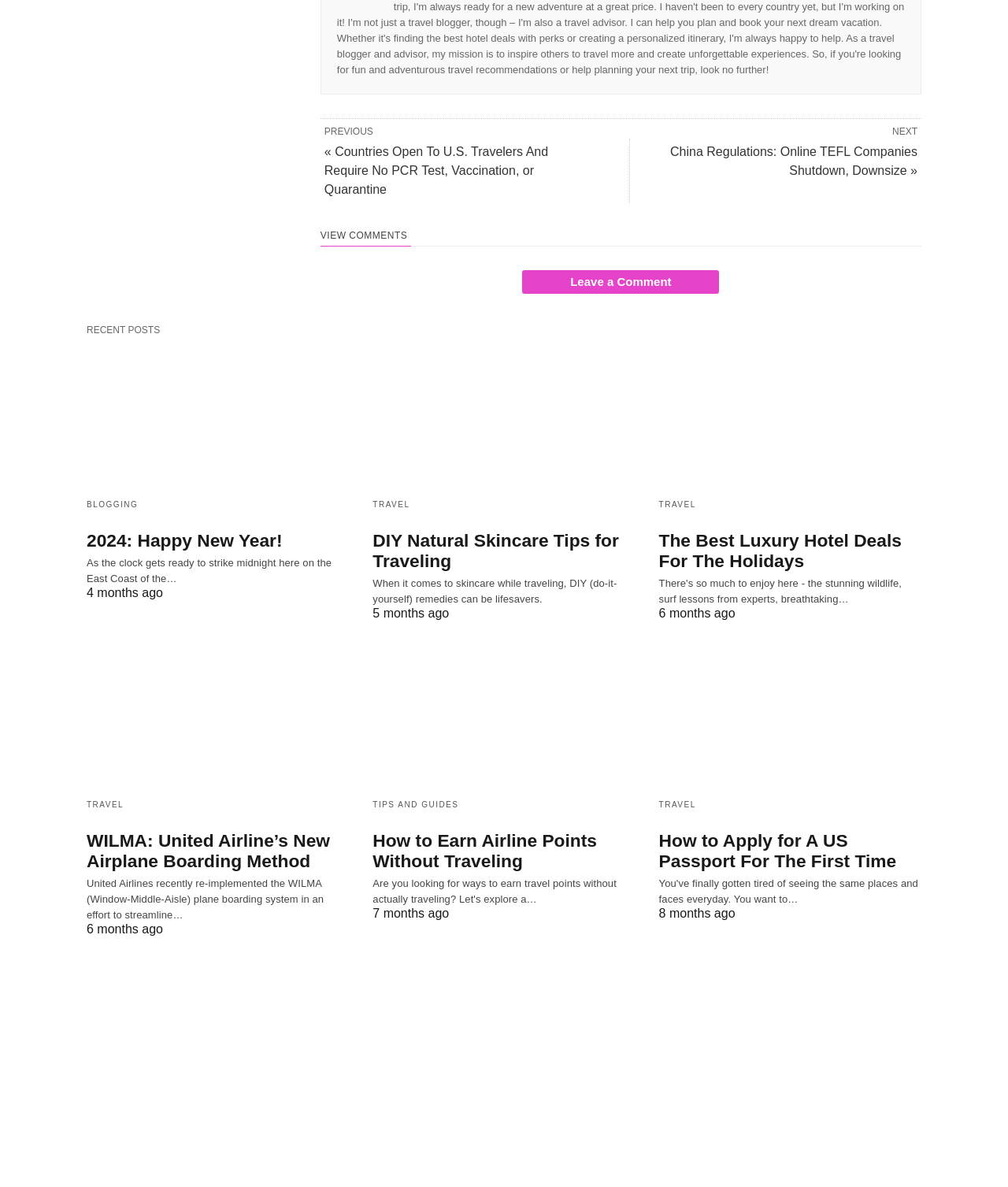Look at the image and answer the question in detail:
How old is the post 'How to Apply for A US Passport For The First Time'?

I checked the post 'How to Apply for A US Passport For The First Time' and found that it was posted 8 months ago, as indicated by the text '8 months ago' below the post title.